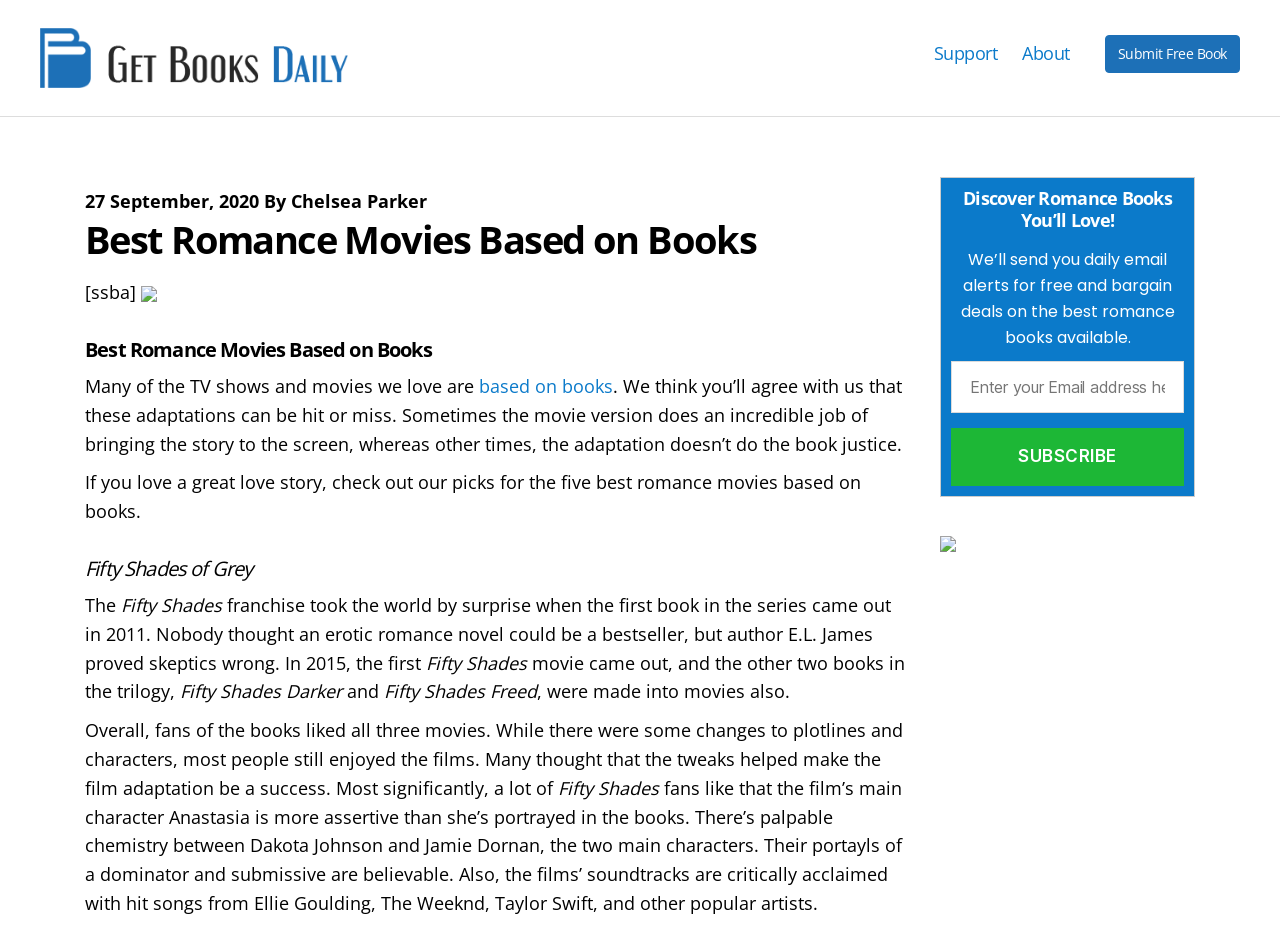Please provide a brief answer to the following inquiry using a single word or phrase:
What is the tone of the webpage content?

Informative